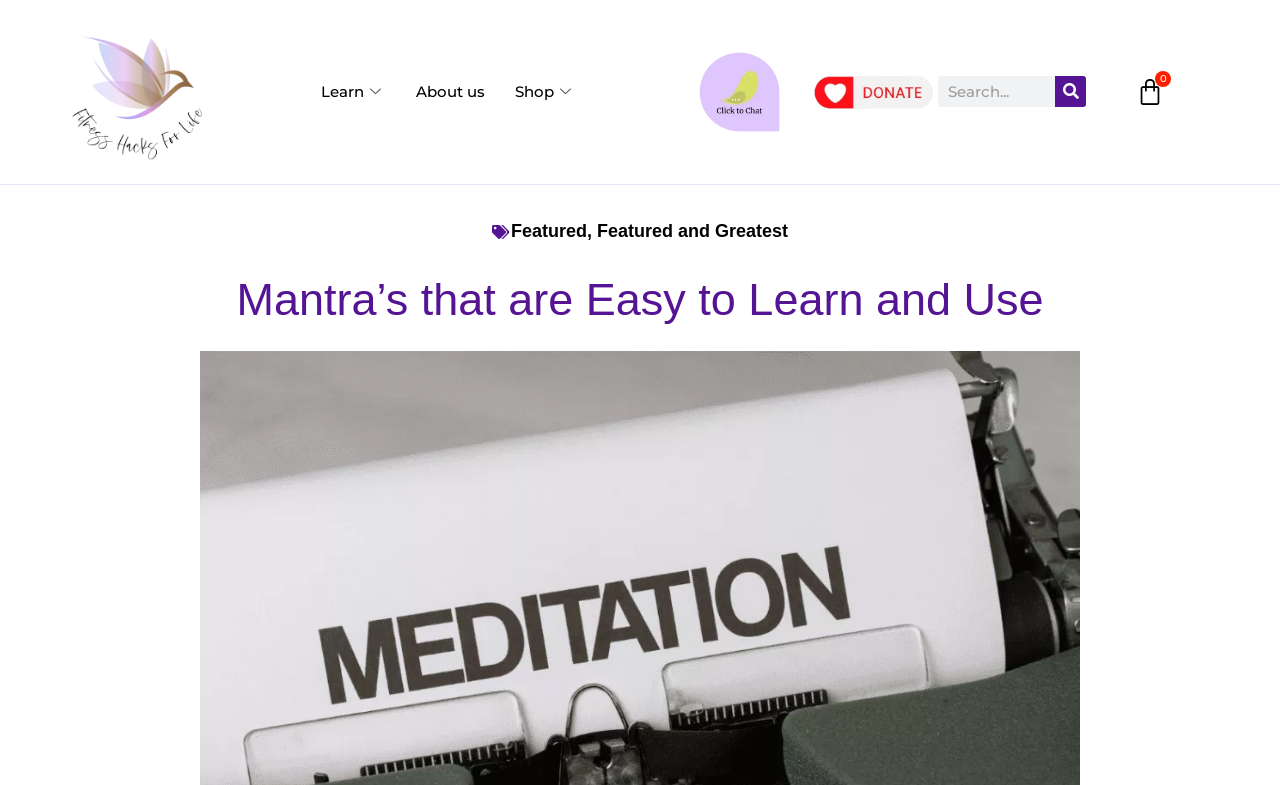Please locate and retrieve the main header text of the webpage.

Mantra’s that are Easy to Learn and Use